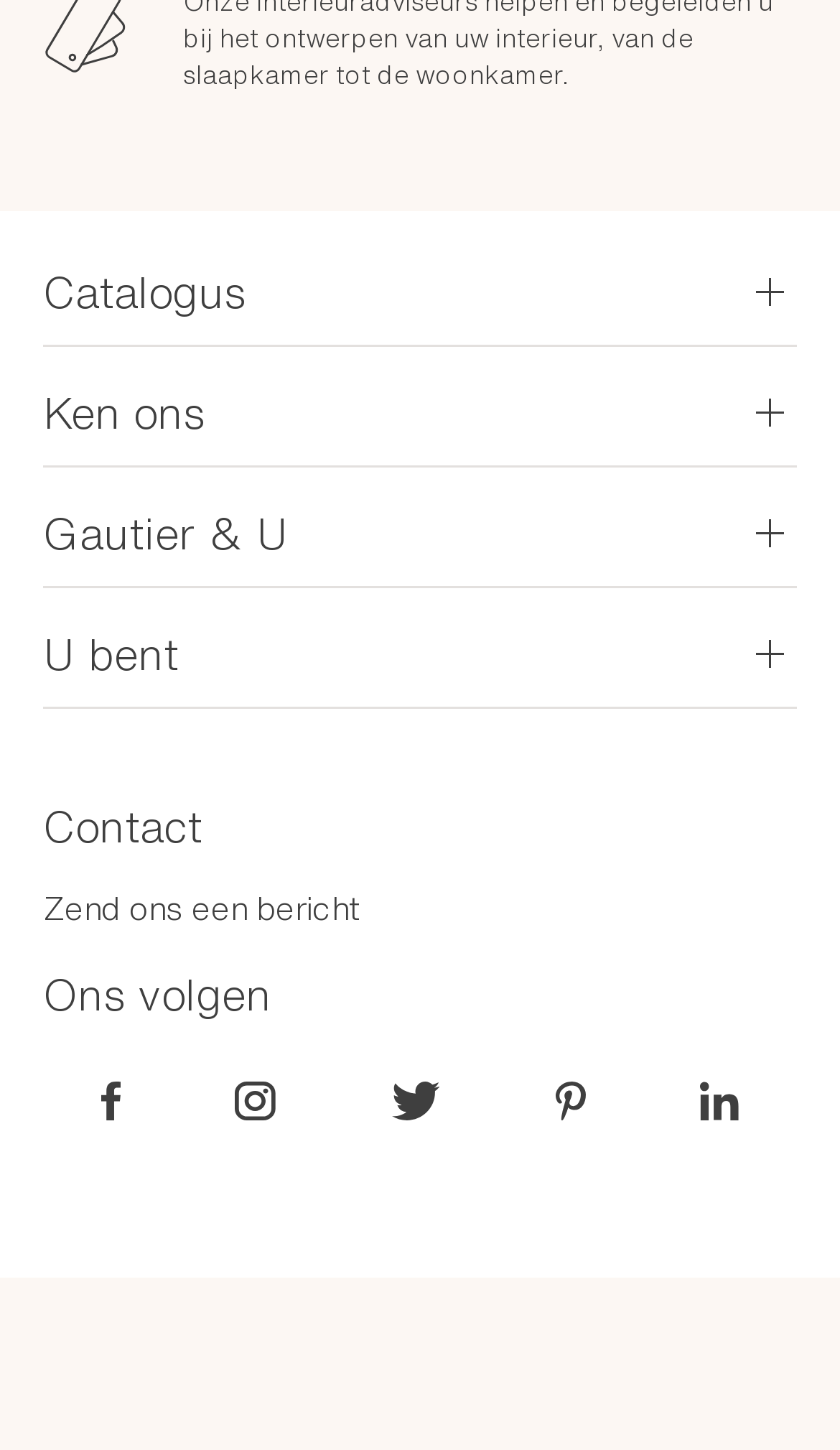What is the main category of the catalog? Based on the image, give a response in one word or a short phrase.

Catalogus